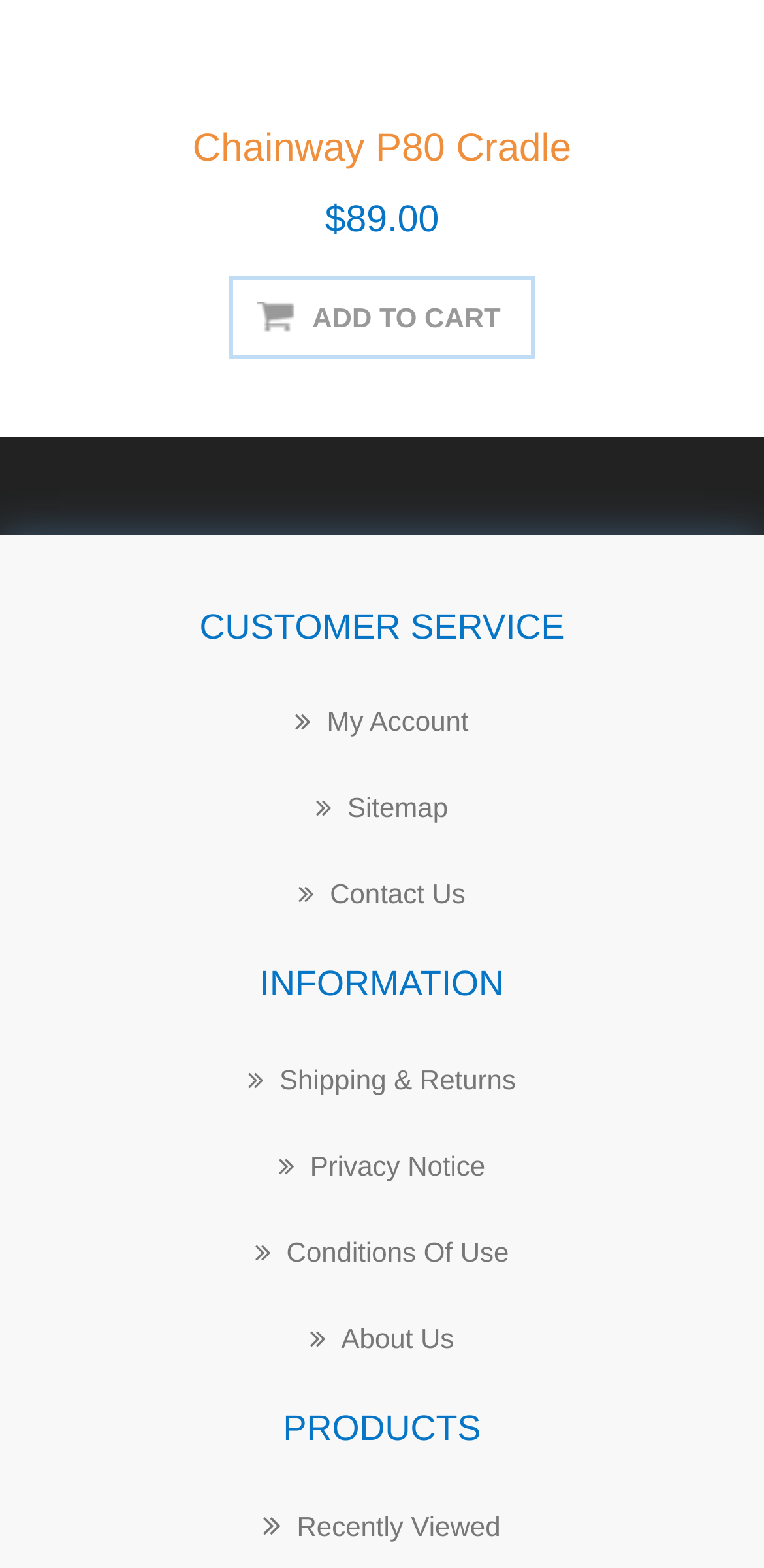Answer the following query concisely with a single word or phrase:
What is the function of the button?

ADD TO CART